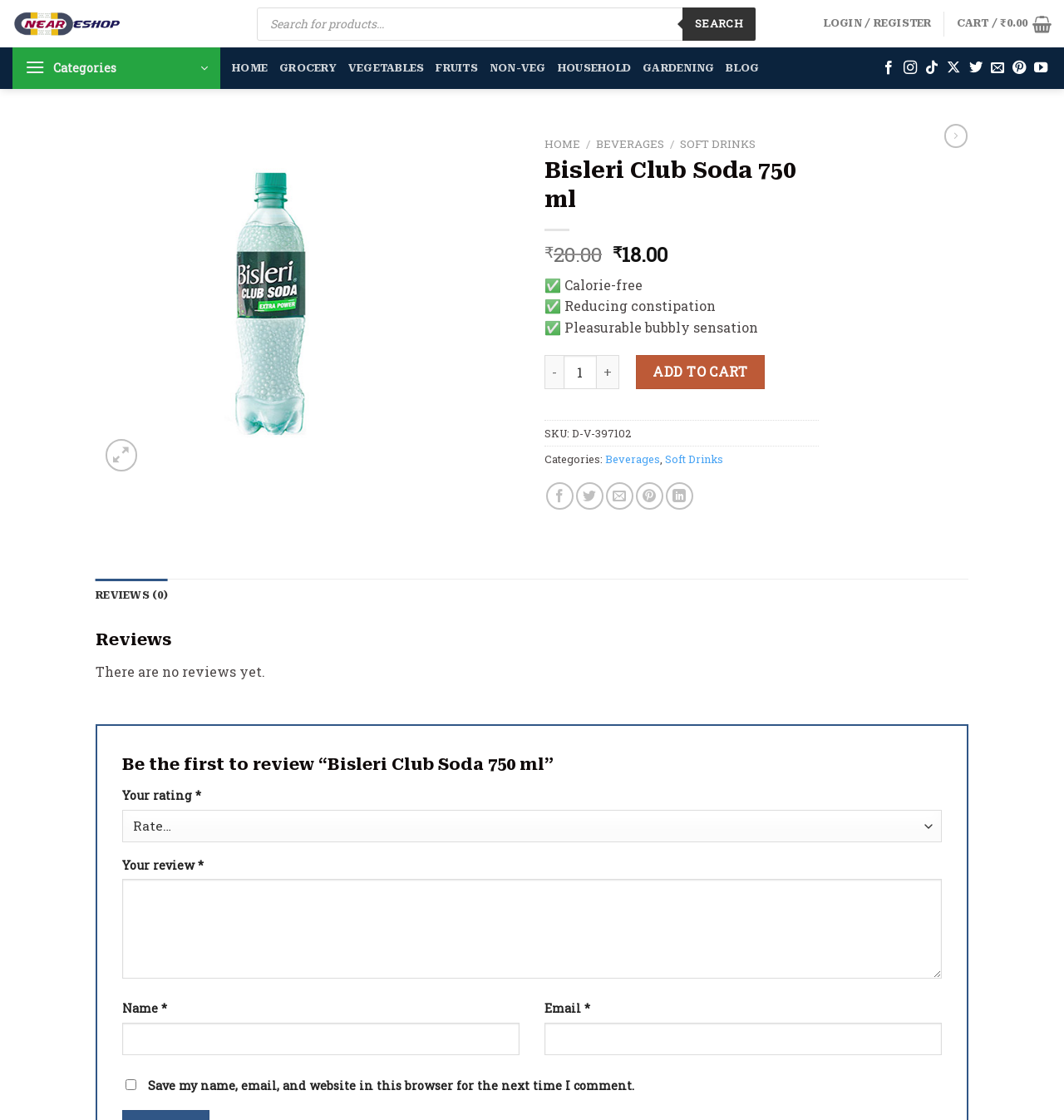Using the provided element description "Grocery", determine the bounding box coordinates of the UI element.

[0.263, 0.048, 0.316, 0.074]